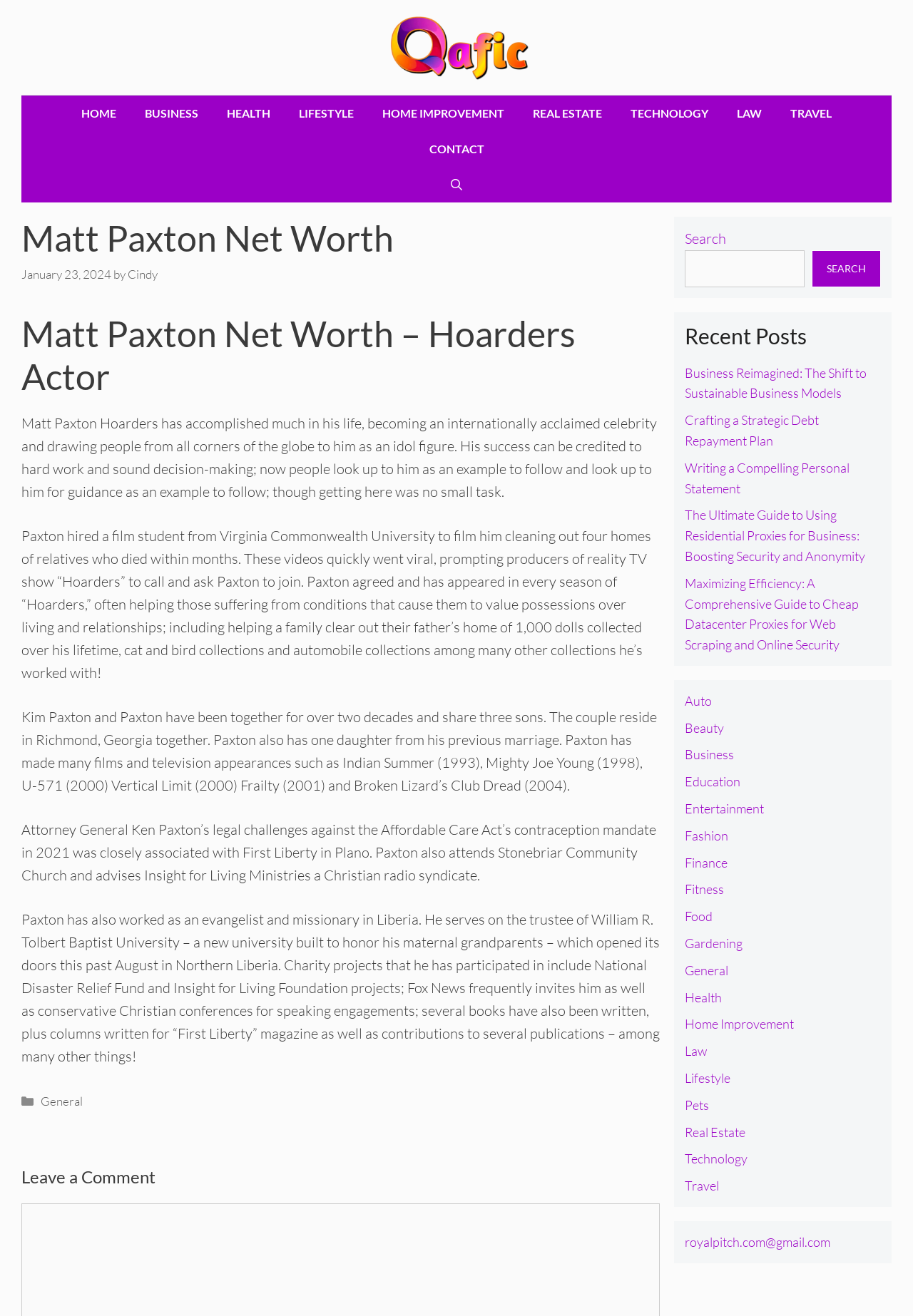Identify the bounding box of the HTML element described here: "royalpitch.com@gmail.com". Provide the coordinates as four float numbers between 0 and 1: [left, top, right, bottom].

[0.75, 0.938, 0.909, 0.95]